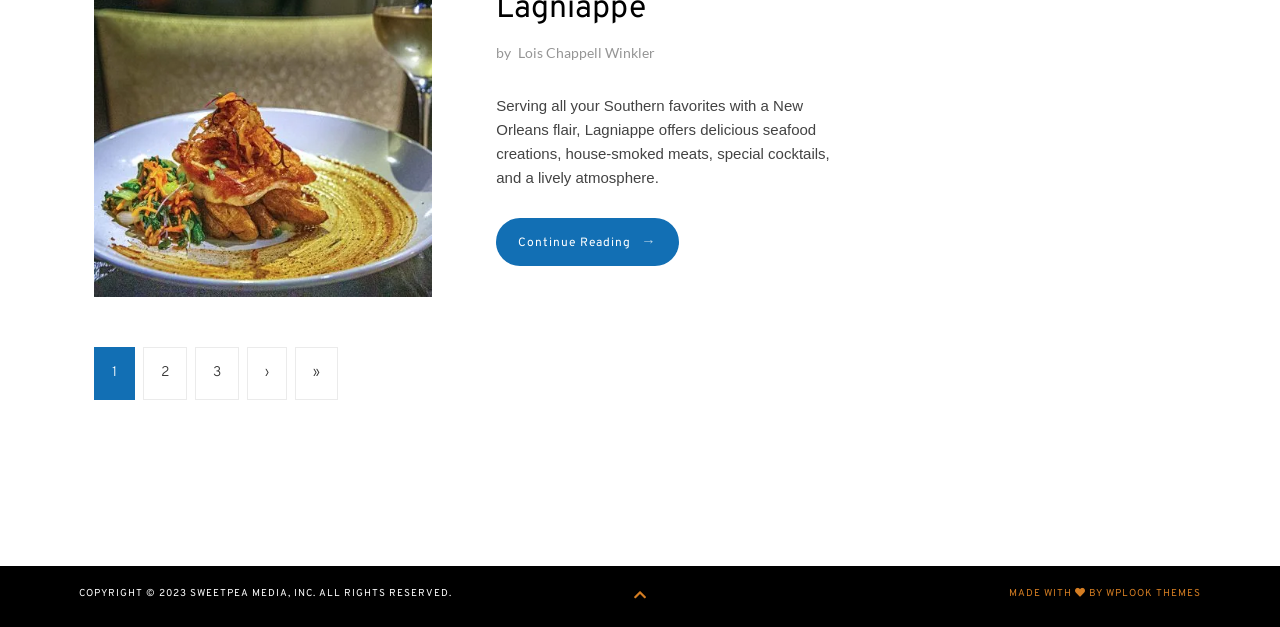Locate the bounding box coordinates of the element that should be clicked to fulfill the instruction: "Click on the link to read more about Lagniappe".

[0.405, 0.07, 0.512, 0.097]